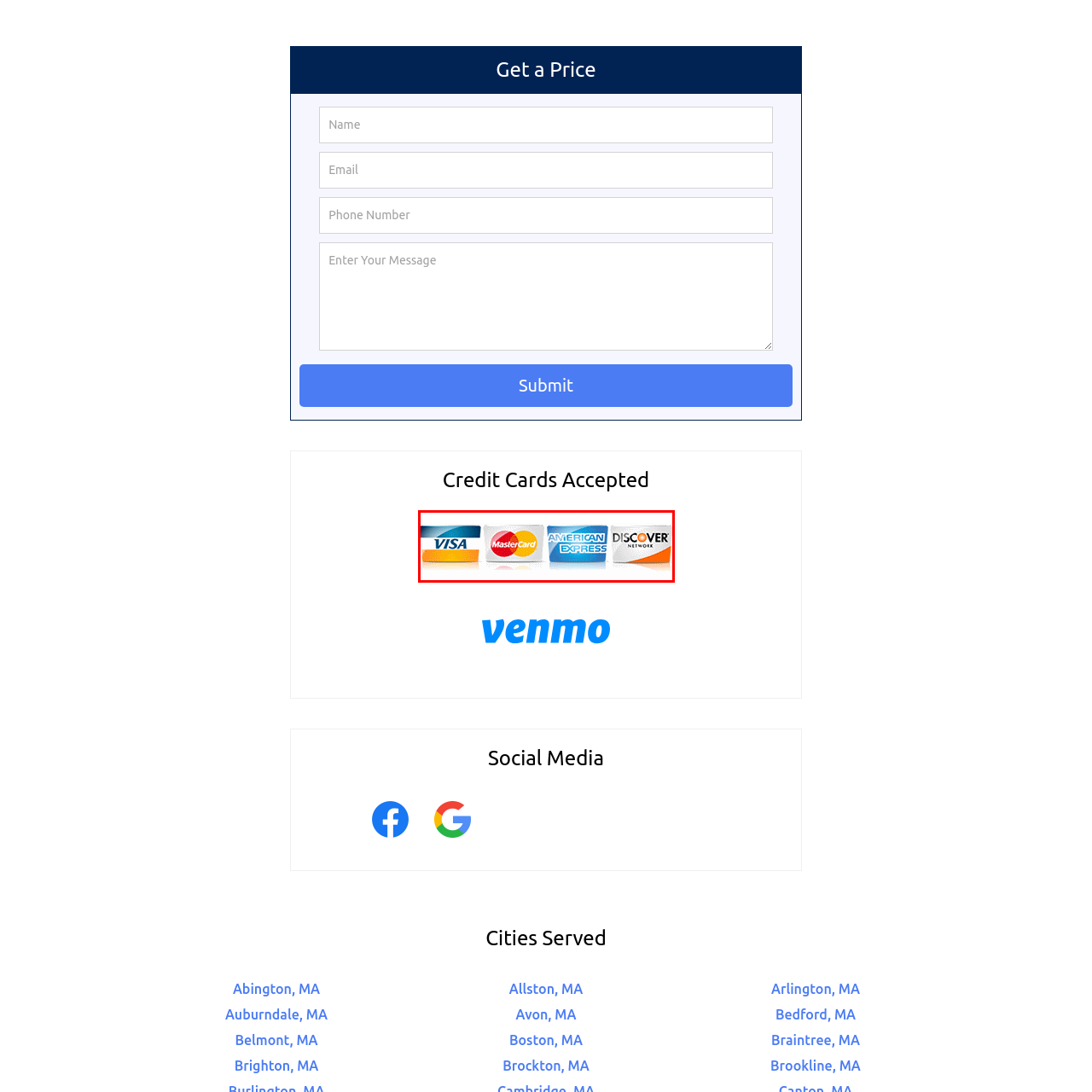Offer a thorough and descriptive summary of the image captured in the red bounding box.

The image showcases a row of credit card logos, highlighting the types of payment methods accepted. From left to right, the logos feature Visa, MasterCard, American Express, and Discover. Each logo is depicted in its recognizable design, allowing potential customers to easily identify the brands. This visual representation indicates that these payment options are available for transactions, enhancing customer convenience and trust when making purchases. The clear presentation of these logos reflects a commitment to accommodating various payment preferences in the service offered.